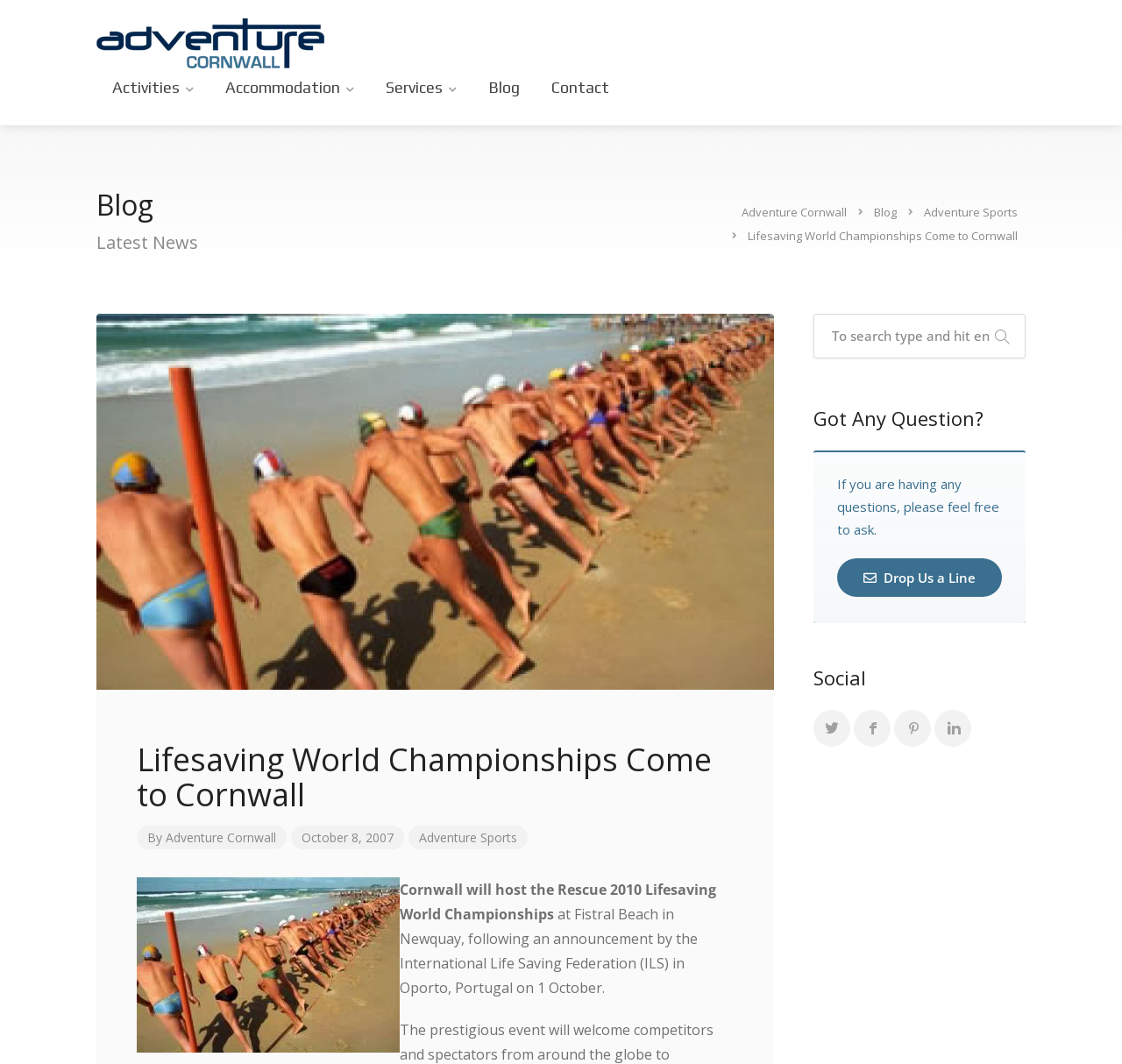Locate the bounding box coordinates of the element's region that should be clicked to carry out the following instruction: "Search for something". The coordinates need to be four float numbers between 0 and 1, i.e., [left, top, right, bottom].

[0.725, 0.295, 0.914, 0.35]